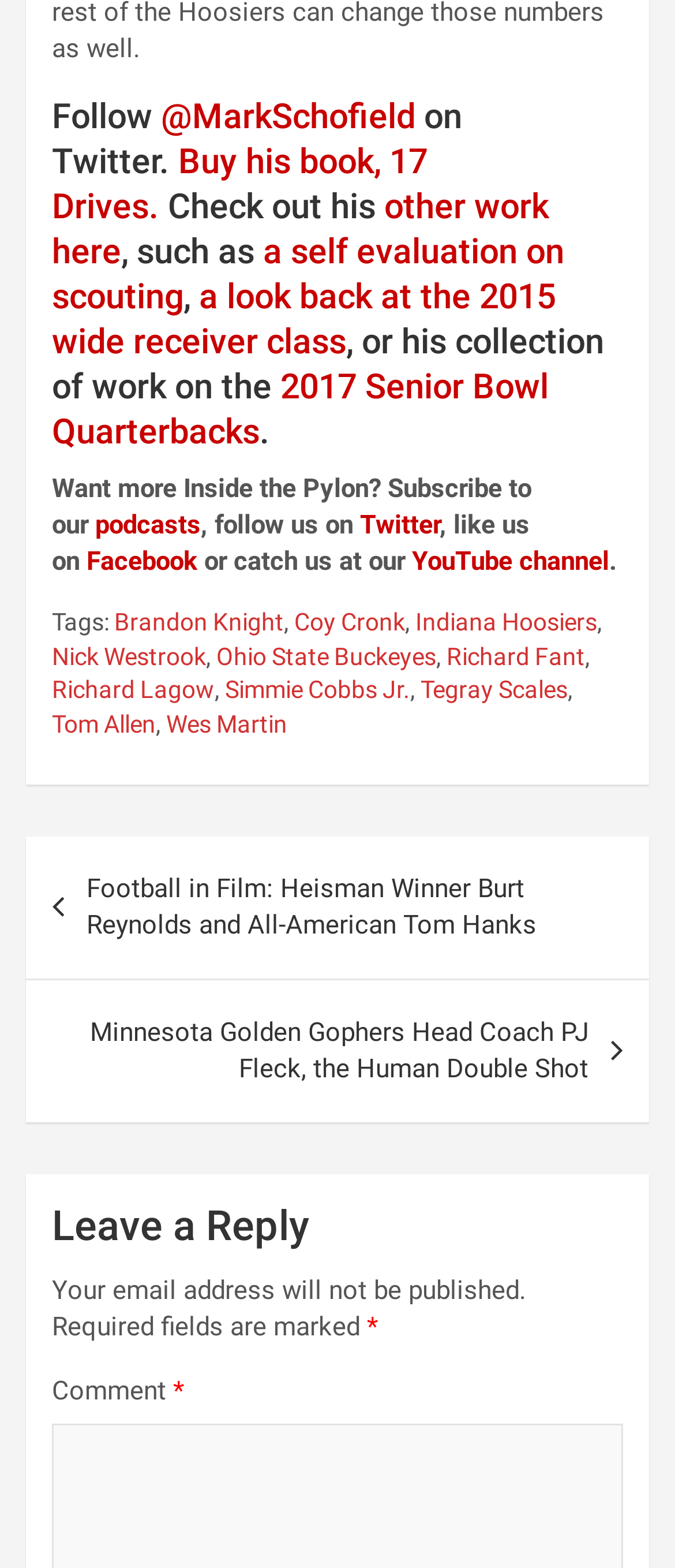Please identify the bounding box coordinates of the element I need to click to follow this instruction: "Check out his other work here".

[0.077, 0.118, 0.813, 0.173]